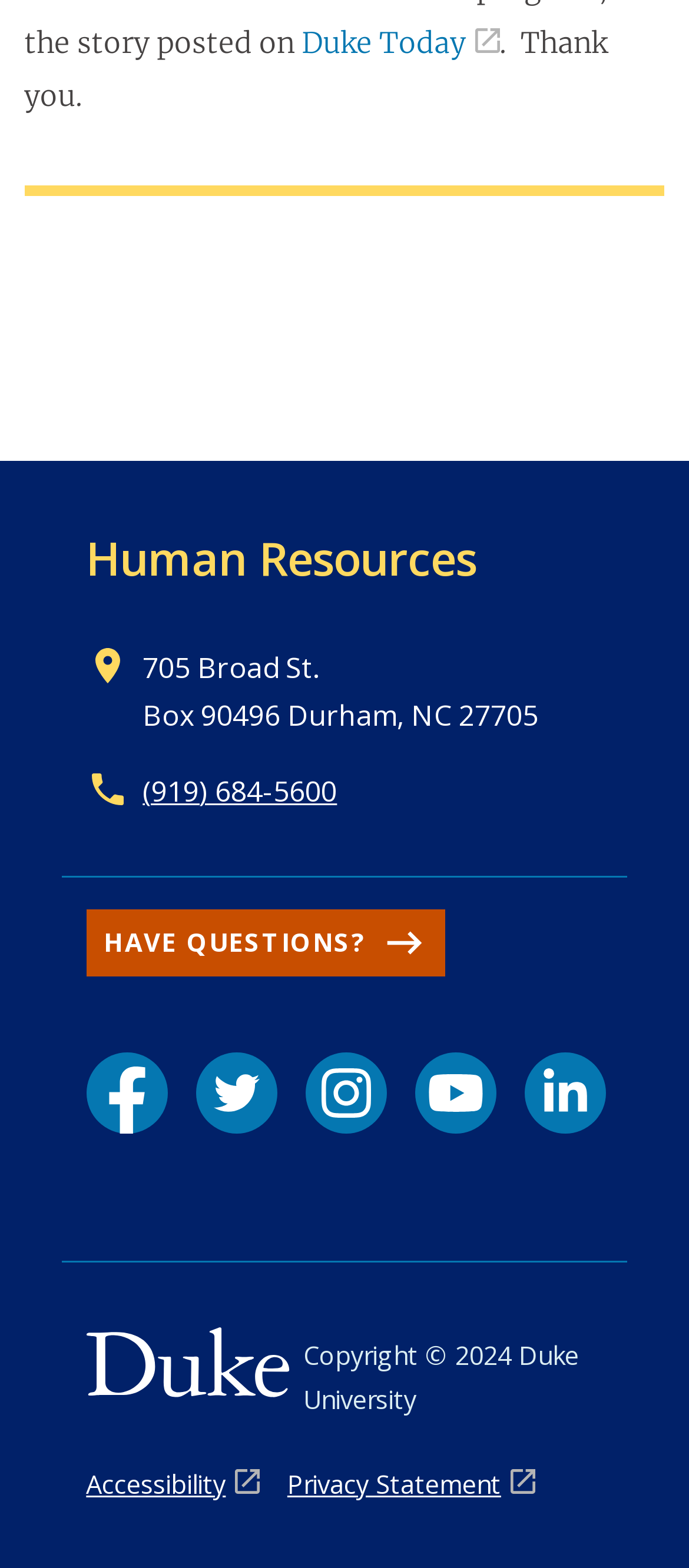Find the bounding box coordinates of the clickable area required to complete the following action: "Visit Human Resources".

[0.125, 0.336, 0.692, 0.376]